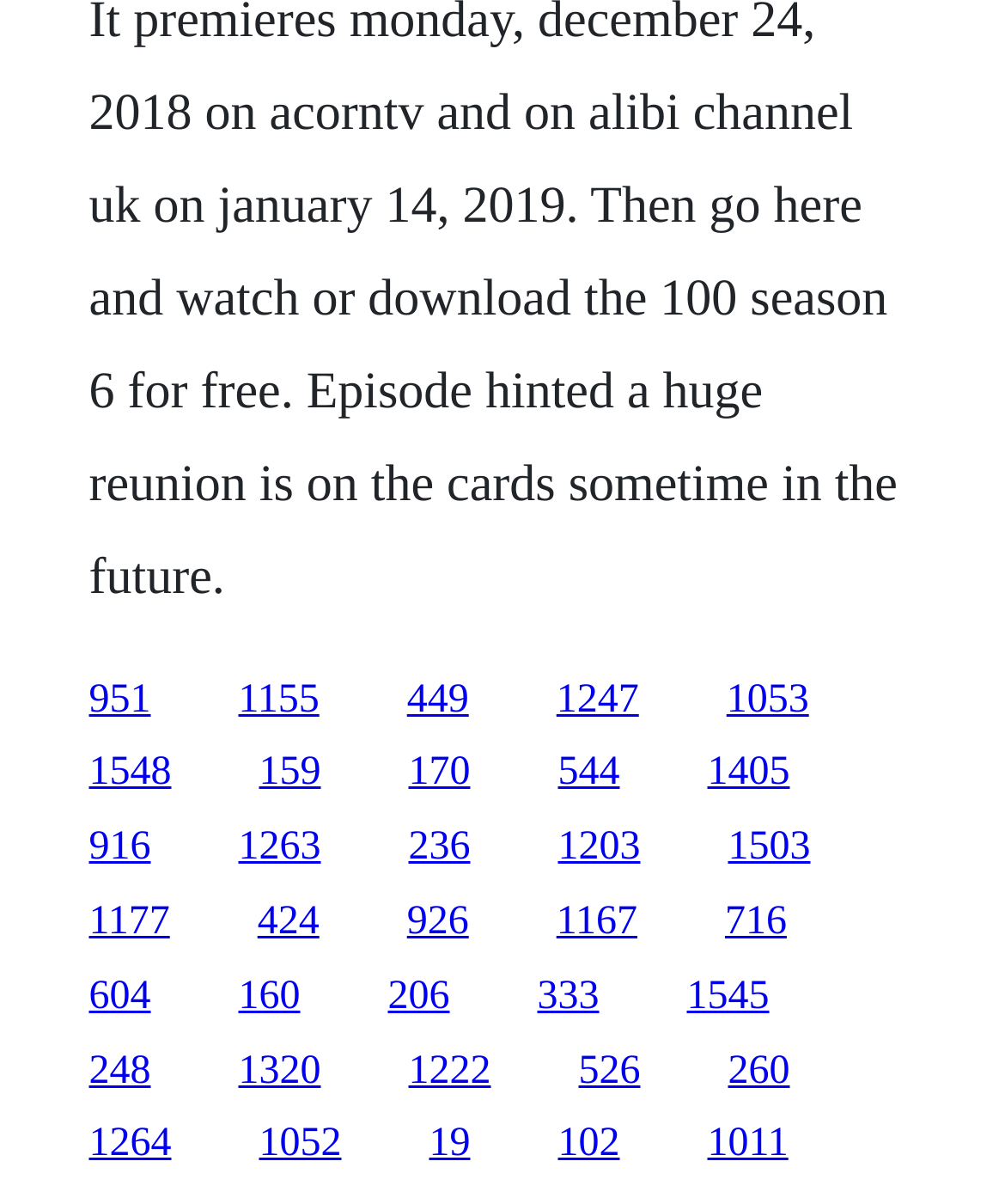Please give a short response to the question using one word or a phrase:
Is there a link on the bottom-right corner of the webpage?

Yes